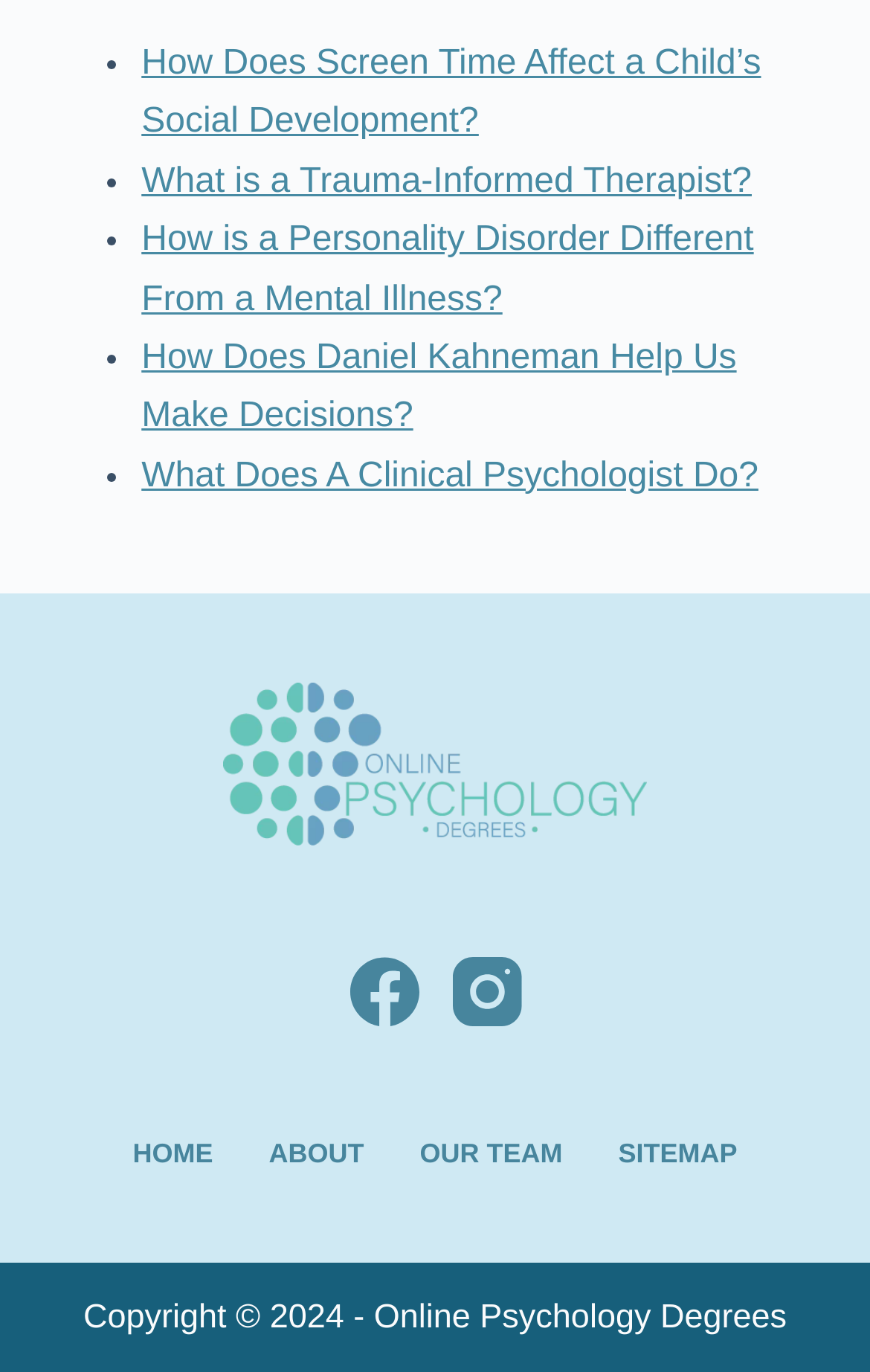Using the given description, provide the bounding box coordinates formatted as (top-left x, top-left y, bottom-right x, bottom-right y), with all values being floating point numbers between 0 and 1. Description: alt="Online Psychology Degrees Logo"

[0.257, 0.498, 0.743, 0.617]